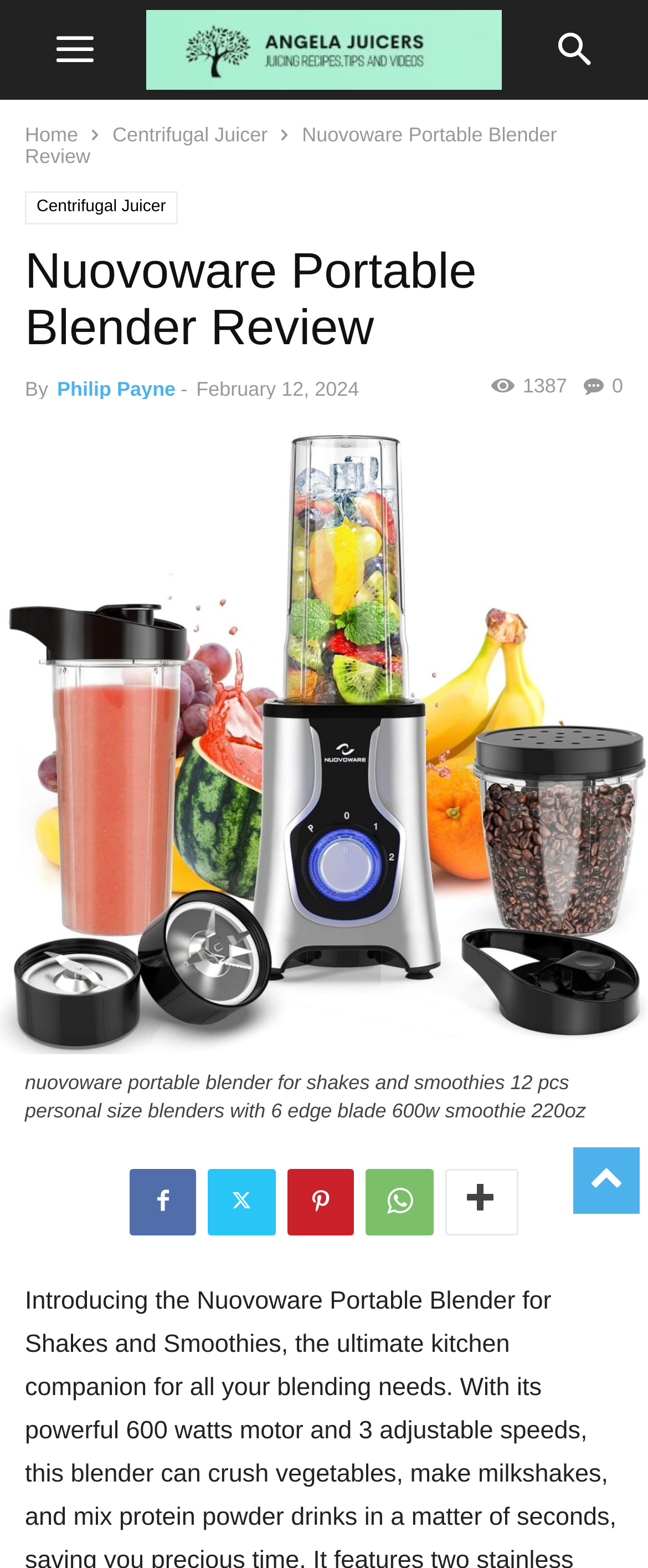Please indicate the bounding box coordinates of the element's region to be clicked to achieve the instruction: "Check the author of the review". Provide the coordinates as four float numbers between 0 and 1, i.e., [left, top, right, bottom].

[0.088, 0.241, 0.271, 0.256]